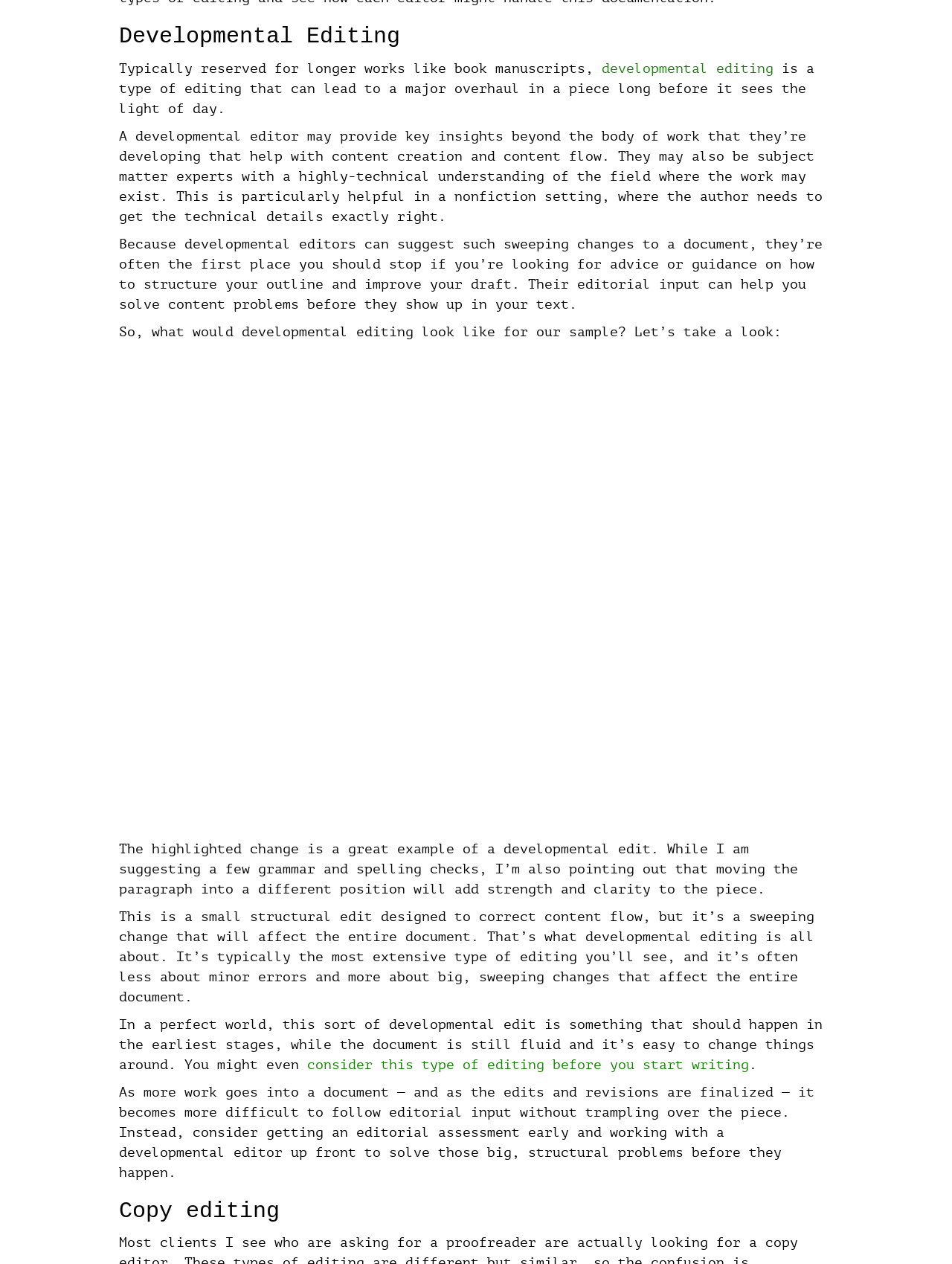What type of editing is described in the first section?
Using the visual information, respond with a single word or phrase.

Developmental editing